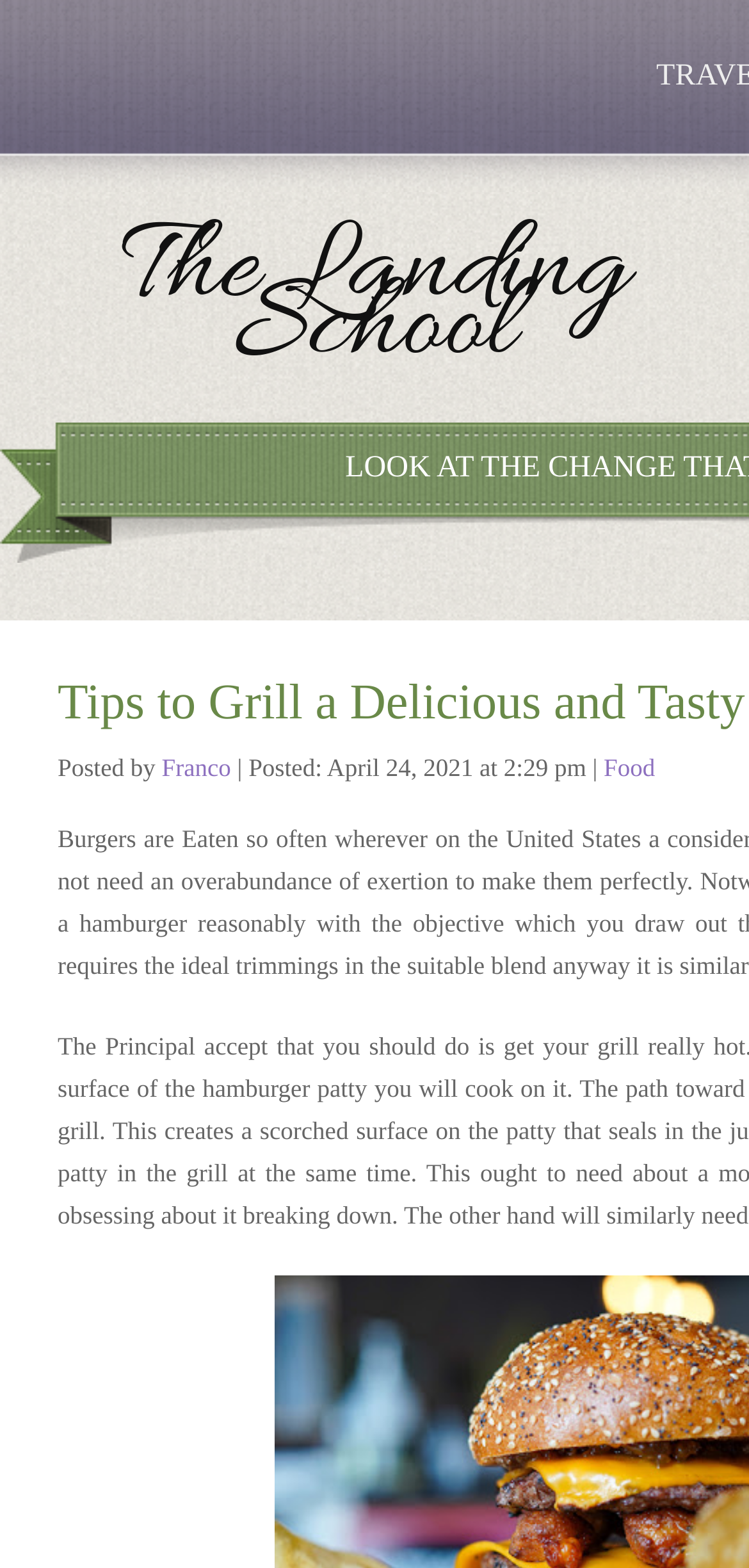Using the information in the image, give a detailed answer to the following question: What is the name of the school?

I found the answer by looking at the heading element at the top of the webpage, which contains the text 'The Landing School'. This text is also a link, indicating that it's a clickable element.